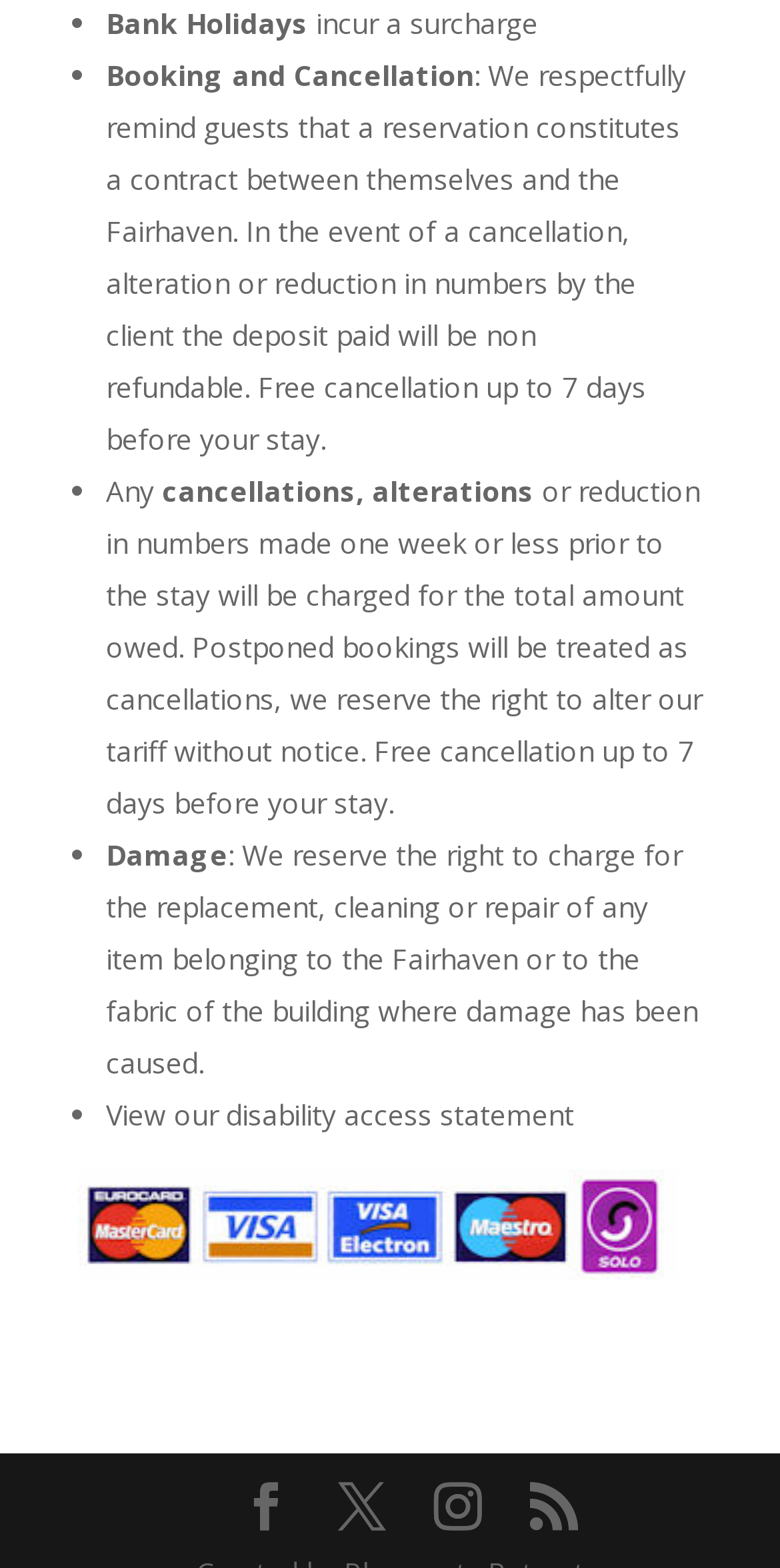Reply to the question below using a single word or brief phrase:
What is the purpose of the links at the bottom of the webpage?

To access social media